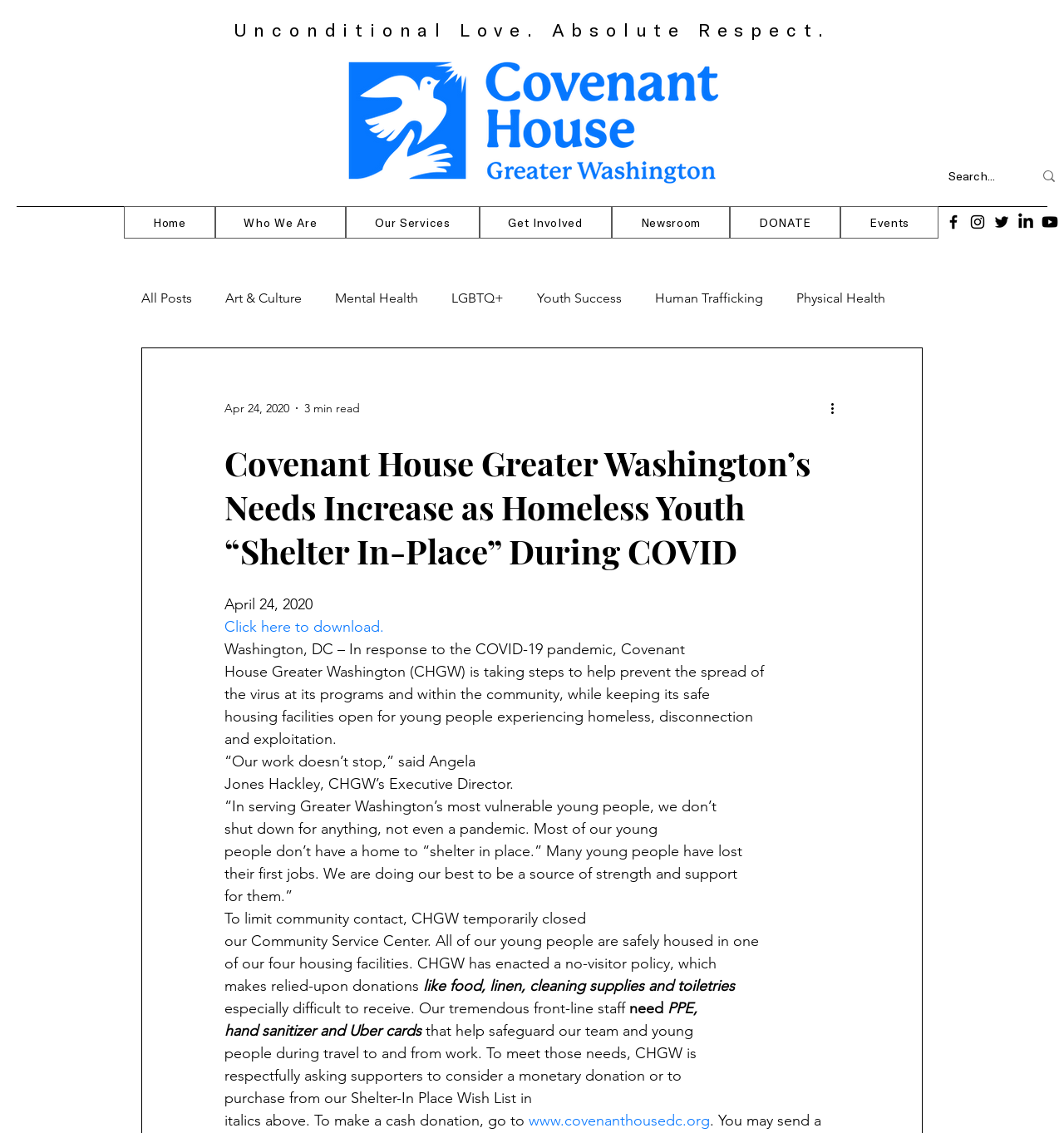How can one make a cash donation? Examine the screenshot and reply using just one word or a brief phrase.

Go to www.covenanthousedc.org